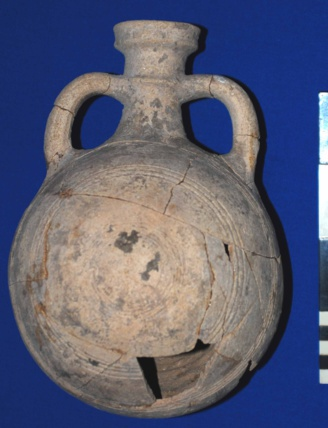Using the information in the image, give a detailed answer to the following question: What is the color of the backdrop against which the bowl is displayed?

The image shows the ancient basalt bowl displayed against a blue backdrop, which enhances its visual impact and provides a contrasting background to highlight the bowl's features.